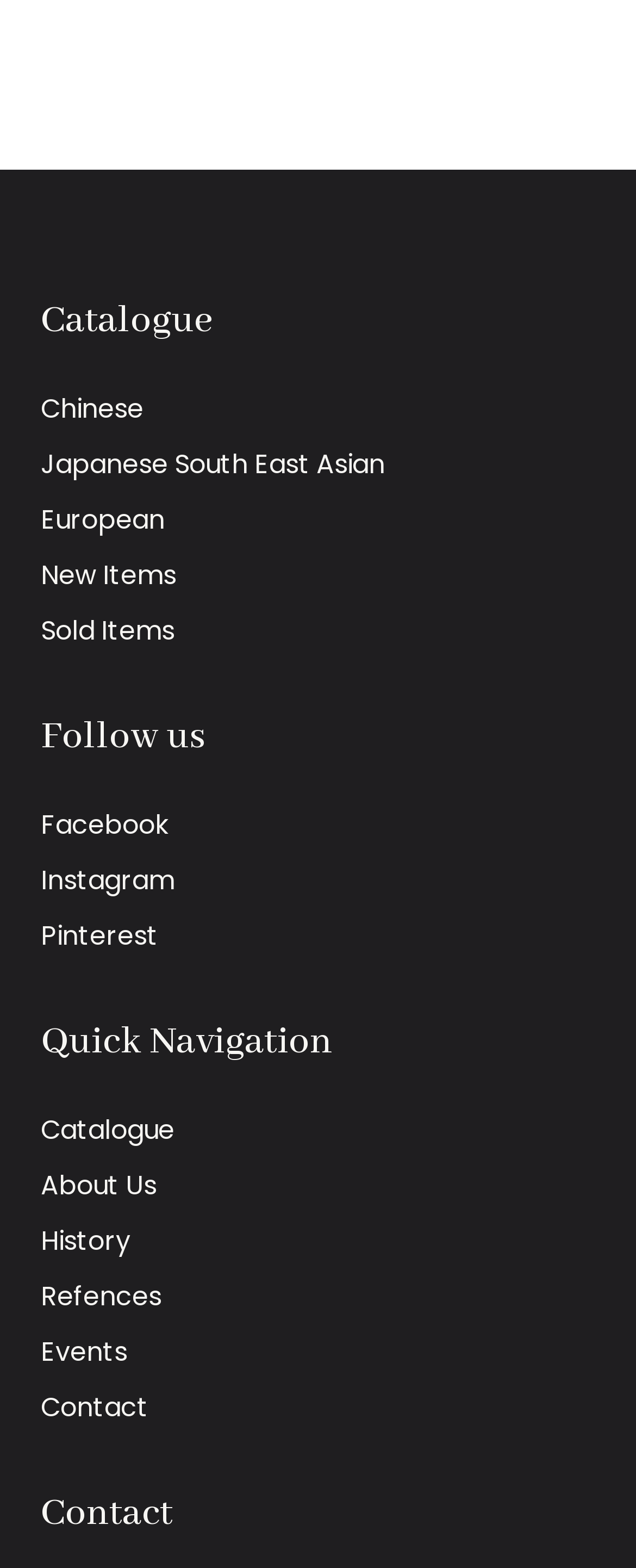Provide a one-word or brief phrase answer to the question:
What is the first language option?

Chinese